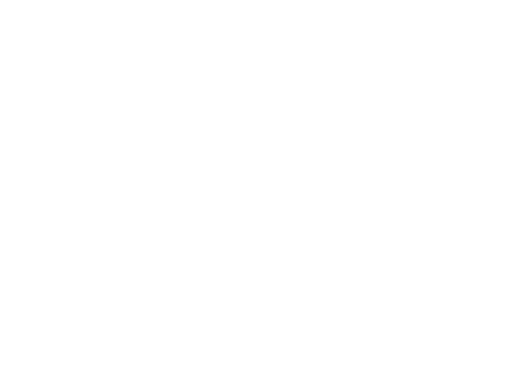Explain the scene depicted in the image, including all details.

The image depicts the logo of Hawick Plant Ltd, prominently showcasing the company's branding associated with their transformer products. Situated in a professional and clean design, this logo emphasizes the company's expertise in manufacturing and providing electrical transformers, particularly highlighted in the context of the 80MVA JSHP Transformer. The logo serves as a visual anchor for visitors to the webpage, reinforcing brand identity and credibility as customers explore the specifics of their transformer offerings, including technical specifications and available models.